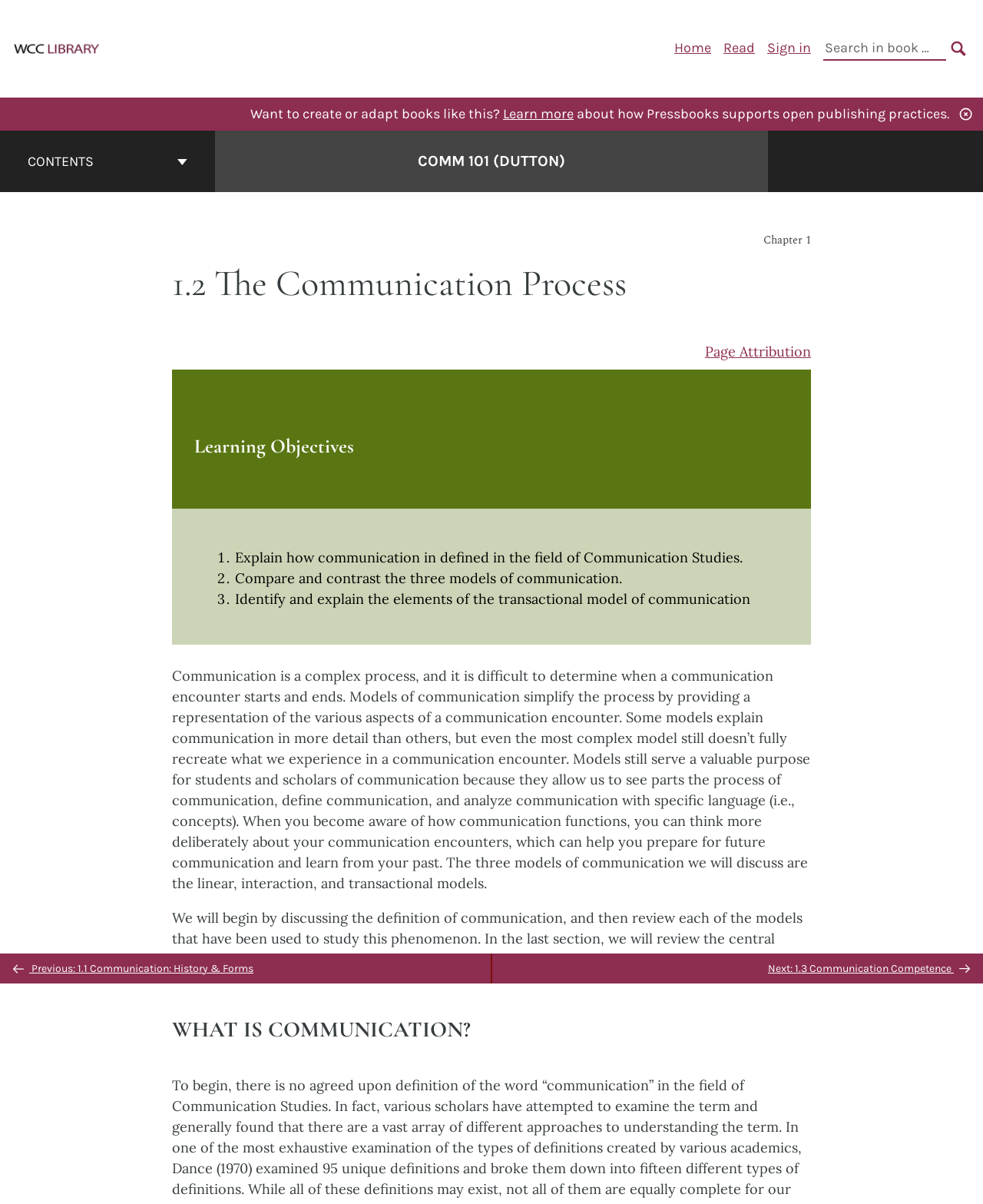Please identify the primary heading on the webpage and return its text.

COMM 101 (DUTTON)